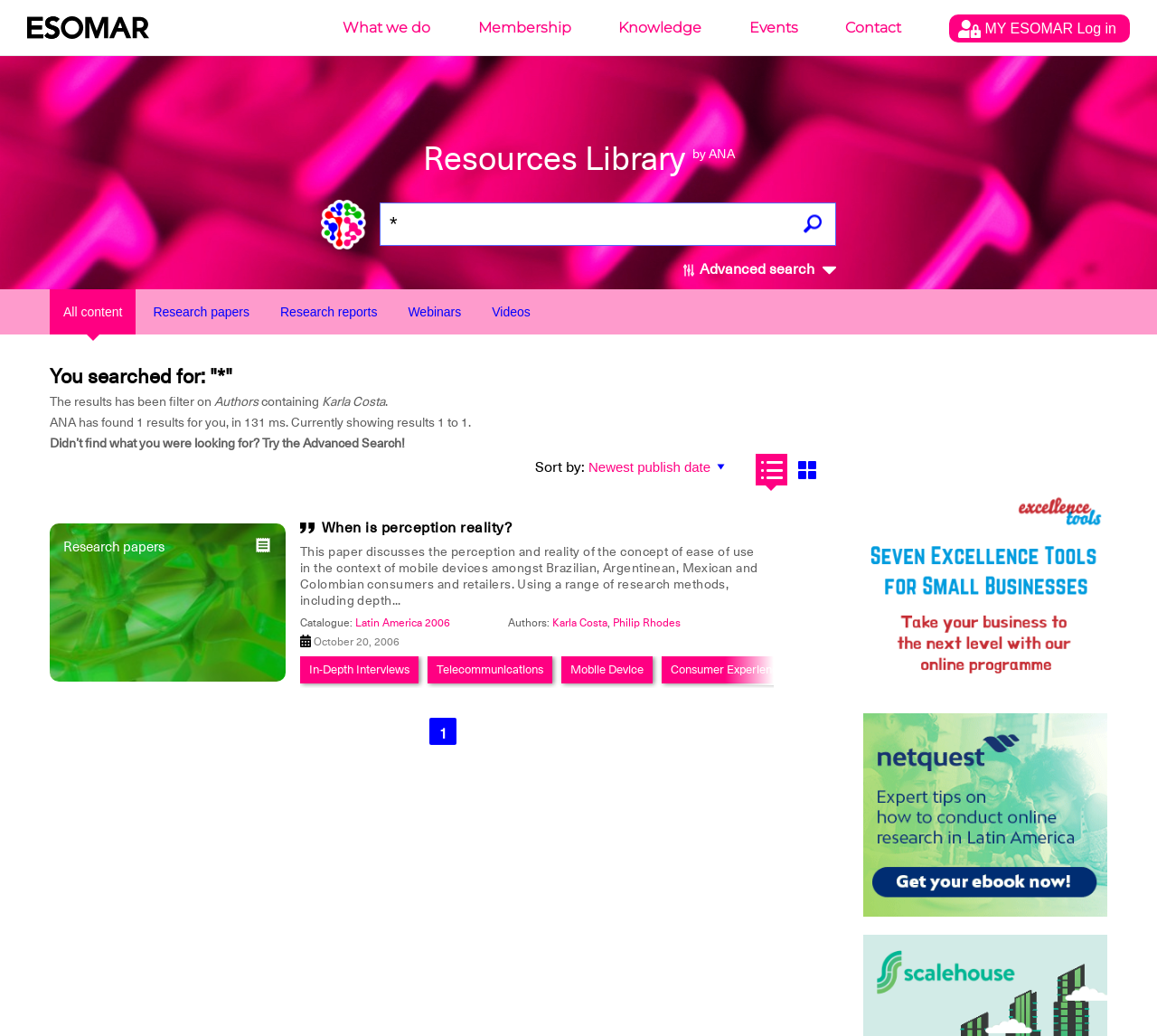Pinpoint the bounding box coordinates for the area that should be clicked to perform the following instruction: "Read the 'Understanding Logitech Keyboard' article".

None